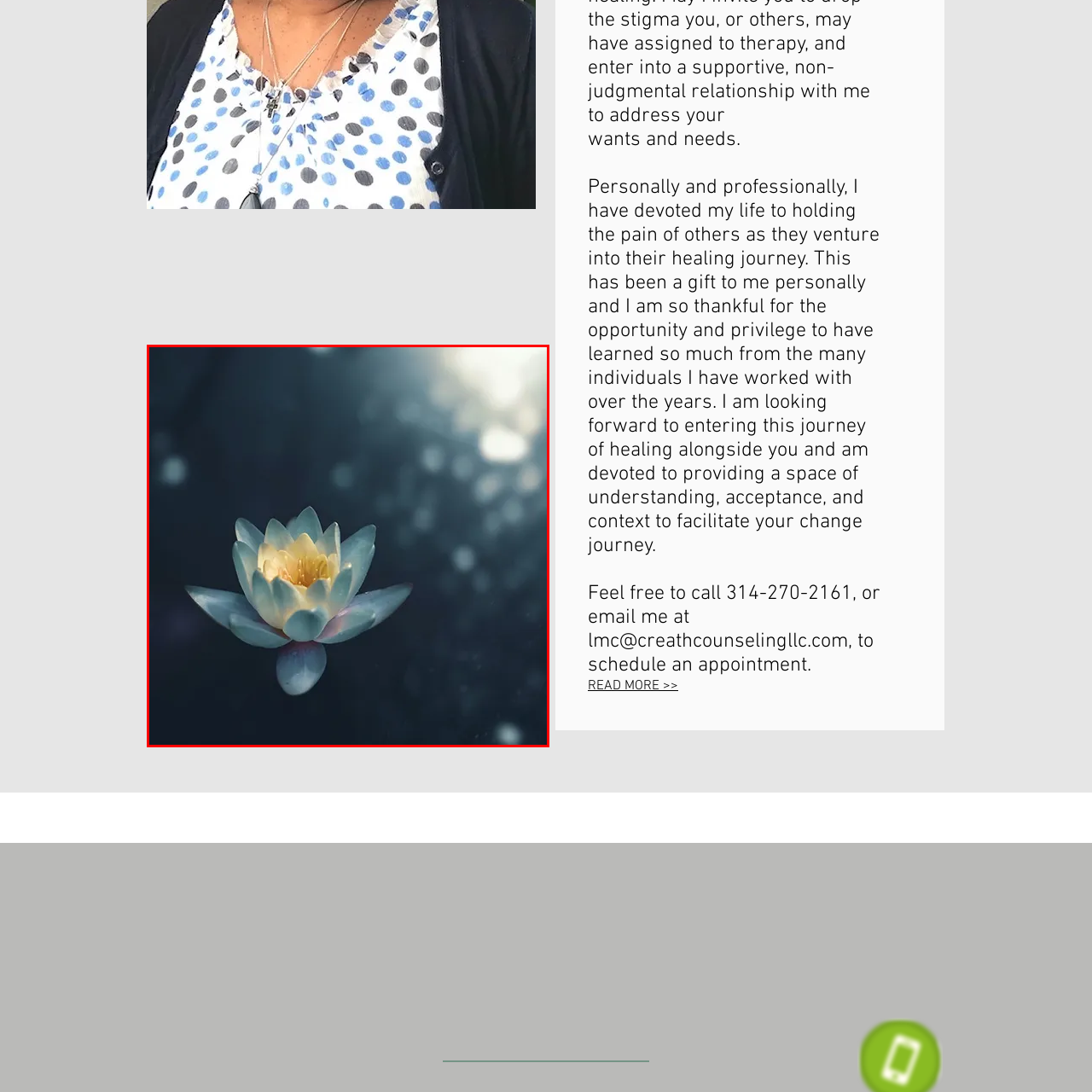What is the mood conveyed by the image?
Focus on the image highlighted by the red bounding box and give a comprehensive answer using the details from the image.

The caption describes the image as conveying a feeling of calm and peace, which is enhanced by the subtle bokeh effects and the serene glow of the lotus flower.